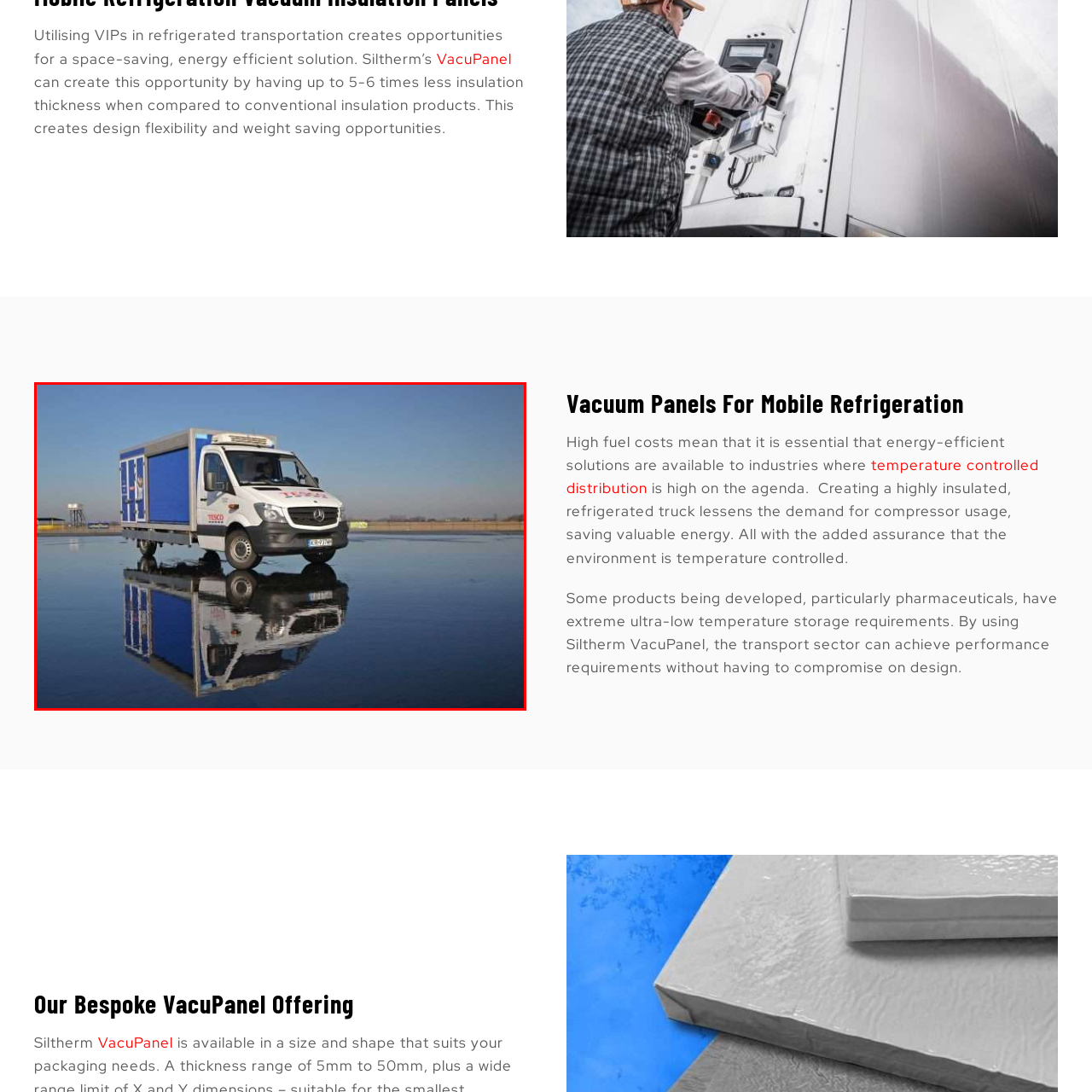Describe extensively the image content marked by the red bounding box.

The image features a temperature-controlled truck, showcasing a Mercedes-Benz model equipped for refrigerated transportation. The truck is prominently displayed against a clear blue sky, reflecting sharply on a glossy surface, likely frozen water or ice, which adds a striking visual element. This design exemplifies modern logistics capabilities, emphasizing energy efficiency and effectiveness in transporting sensitive goods, particularly in industries requiring strict temperature controls. The bright blue side panels indicate a focus on maintaining optimal conditions for perishable items. This vehicle represents advancements in mobile refrigeration solutions, aligning with the need for high insulation and performance in the transport sector.